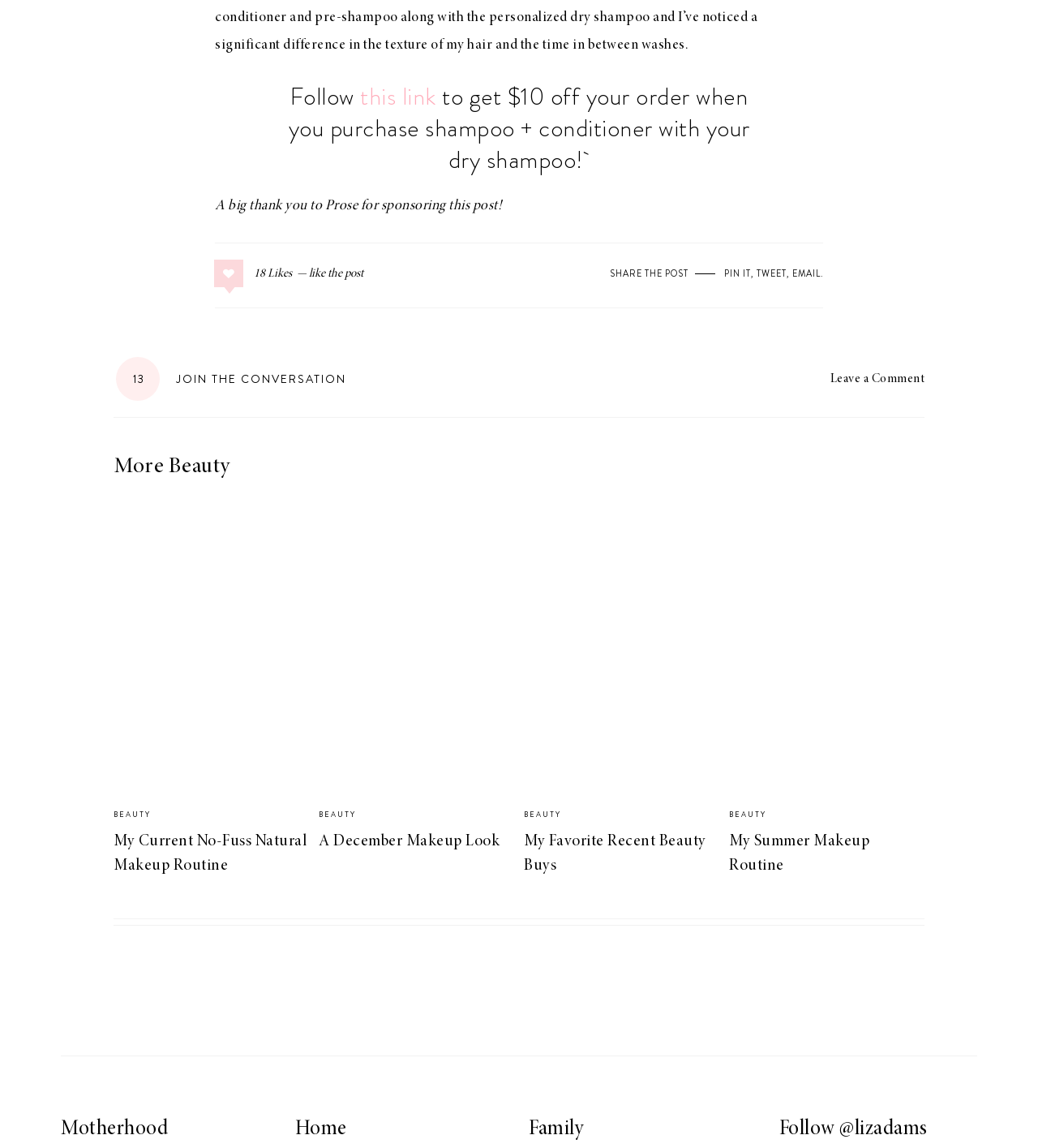What is the category of the post 'My Current No-Fuss Natural Makeup Routine'?
Based on the image, give a concise answer in the form of a single word or short phrase.

BEAUTY